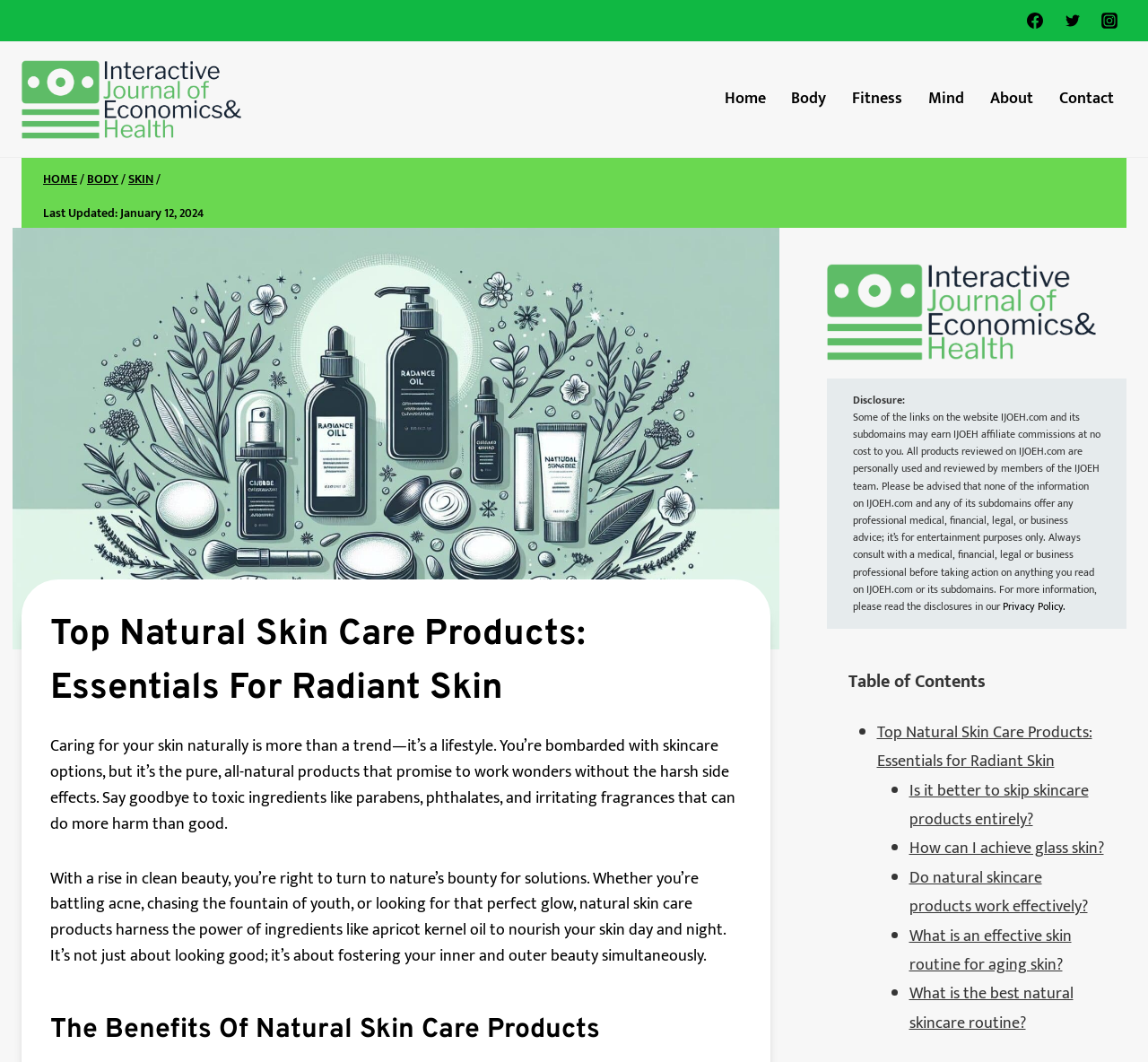Pinpoint the bounding box coordinates of the element you need to click to execute the following instruction: "Check the Disclosure information". The bounding box should be represented by four float numbers between 0 and 1, in the format [left, top, right, bottom].

[0.743, 0.368, 0.788, 0.385]